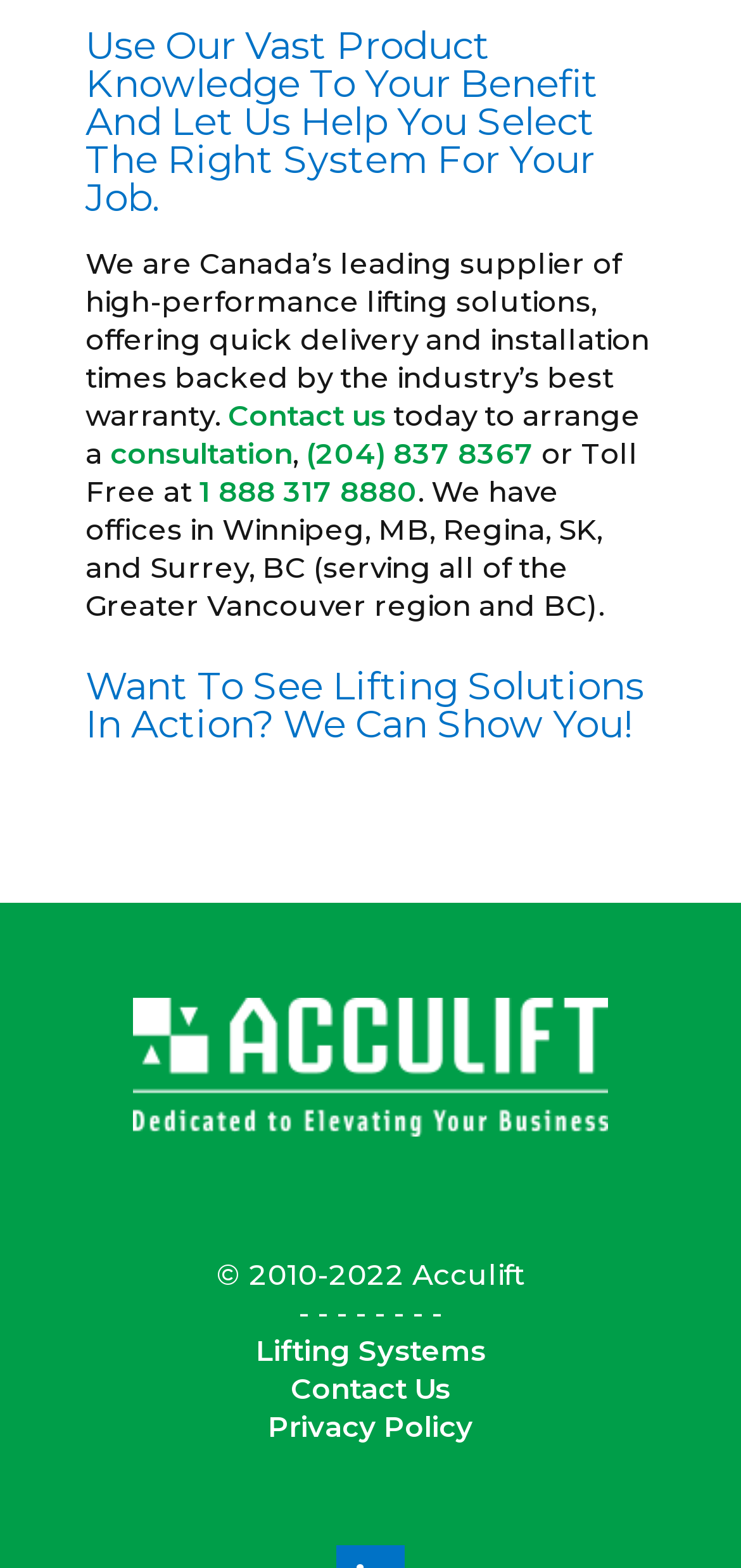Locate the bounding box coordinates of the area to click to fulfill this instruction: "Arrange a consultation". The bounding box should be presented as four float numbers between 0 and 1, in the order [left, top, right, bottom].

[0.149, 0.277, 0.395, 0.3]